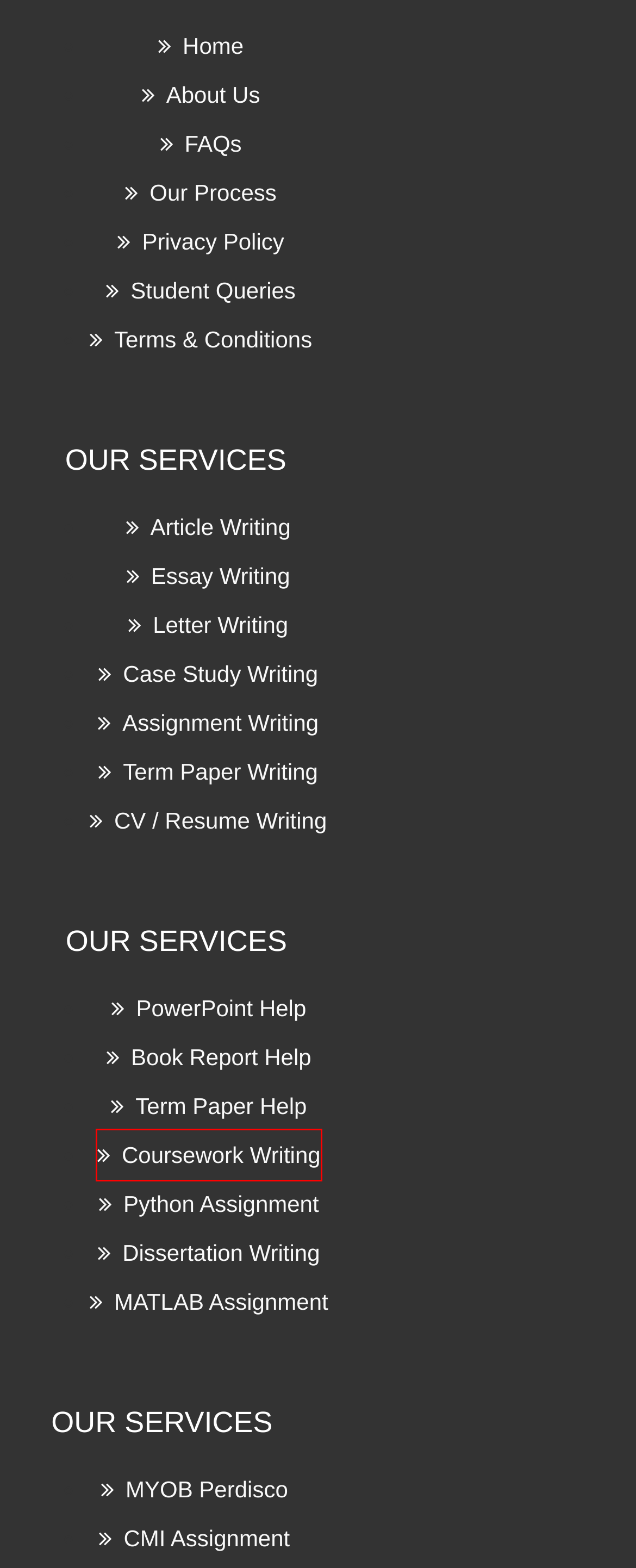Given a webpage screenshot with a UI element marked by a red bounding box, choose the description that best corresponds to the new webpage that will appear after clicking the element. The candidates are:
A. Python Assignment Help UK | Python Assignment Service
B. Visit our sample page to get your fresh and custom made answers
C. CMI Assignment Help by Professional CMI Helpers
D. Coursework Writing Service to Meet Standard Results
E. Professional Letter Writing Service UK | Flat 35% OFF
F. Avail top term paper writing services by expert writers
G. Academic Writing Service | Academic Help UK | Flat 30% OFF
H. MYOB Perdisco Assignment Help by UK Online Specialists

D